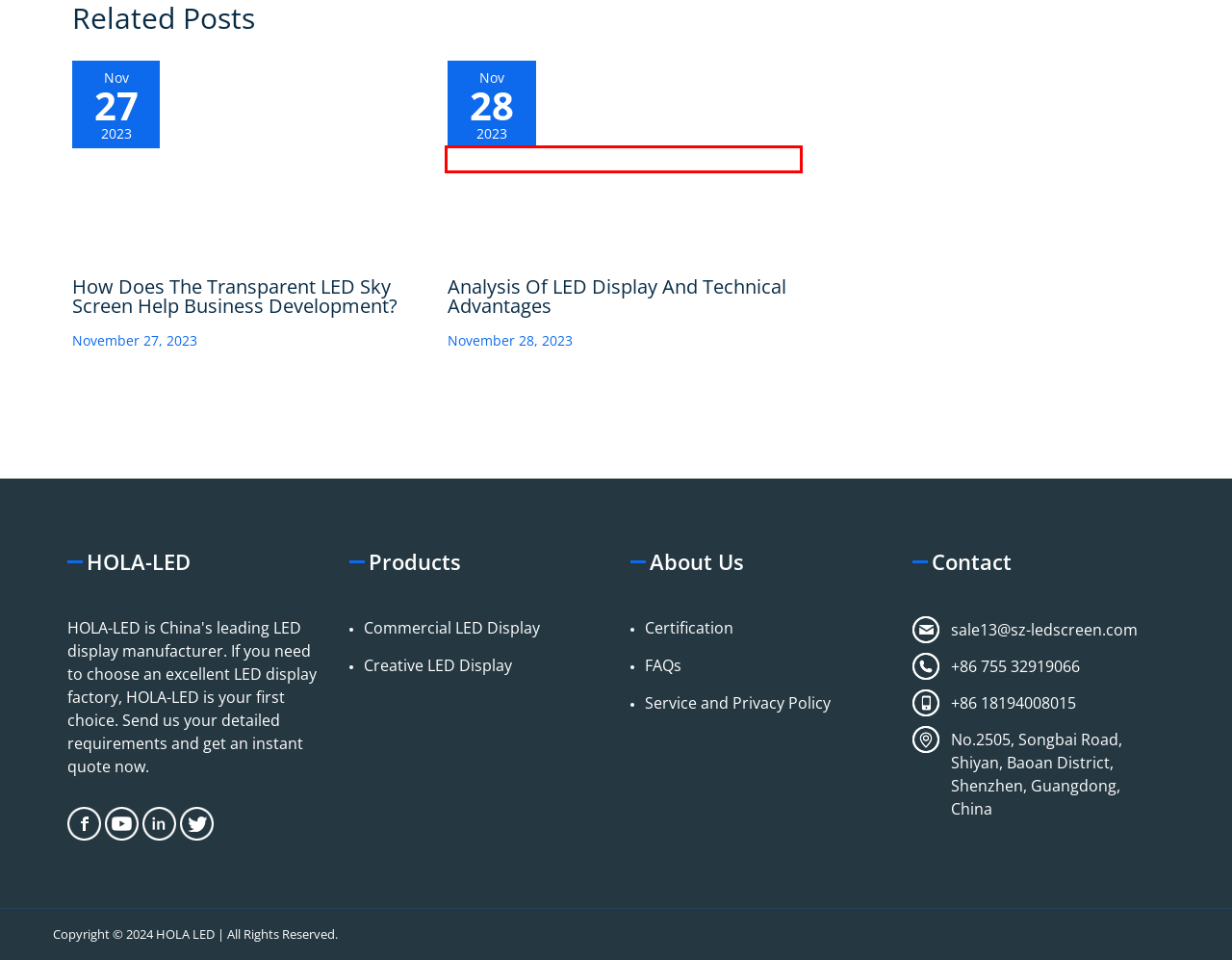Given a screenshot of a webpage with a red bounding box highlighting a UI element, determine which webpage description best matches the new webpage that appears after clicking the highlighted element. Here are the candidates:
A. transparent LED sky screen
B. Analysis Of LED Display And Technical Advantages - HOLA LED
C. What Are The LED Display Parameters & Setting ? - HOLA LED
D. What Are The Advantages Of LED Interactive Floor Tiles? - HOLA LED
E. Ranking Of The World’s Top Ten LCD Screen Manufacturers - HOLA LED
F. LED Display Manufacturer | LED Display Suppliers -HOLA LED
G. Creative LED Display | Personalized And Customized
H. What Are The Functions Of The Conventional LED Display P3? - HOLA LED

B